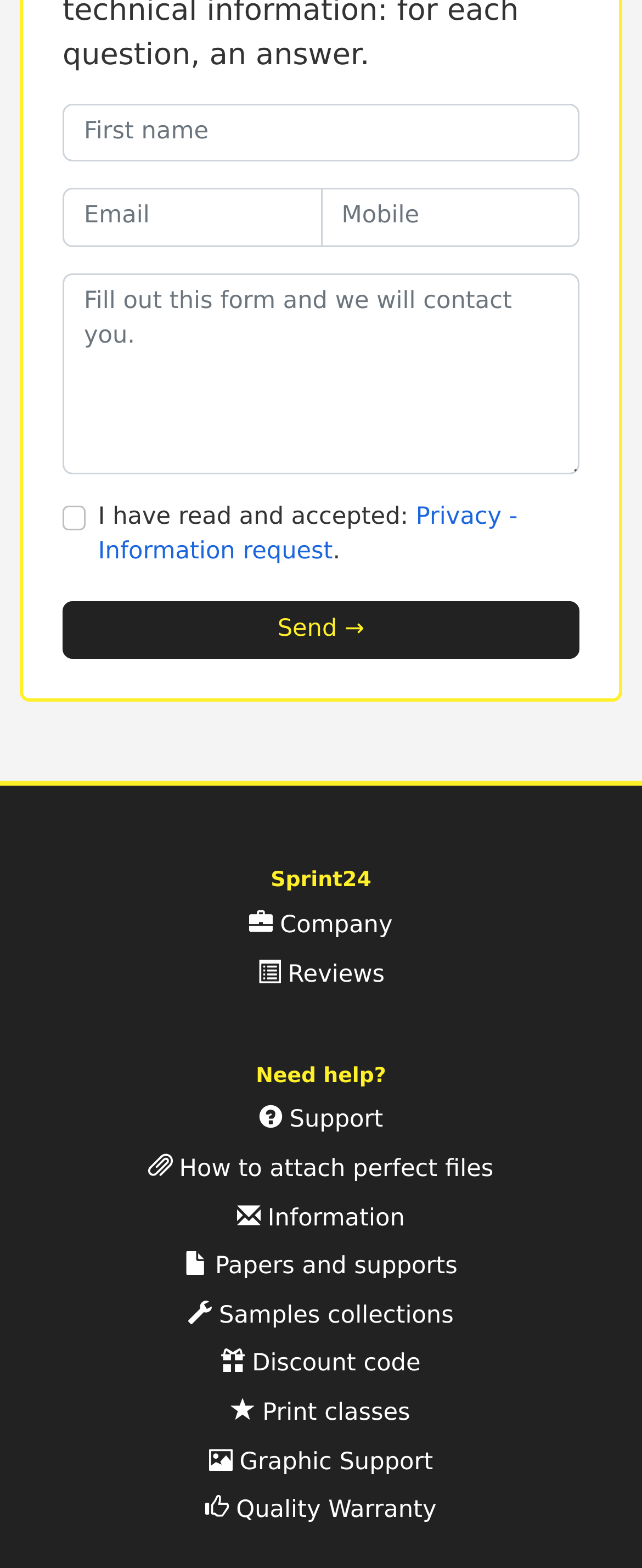What formats are available for printing?
Based on the image, answer the question in a detailed manner.

The webpage lists the available print sizes as Custom, 14.8x21, and 21x29.7, as shown in the section 'What print sizes are available?'.